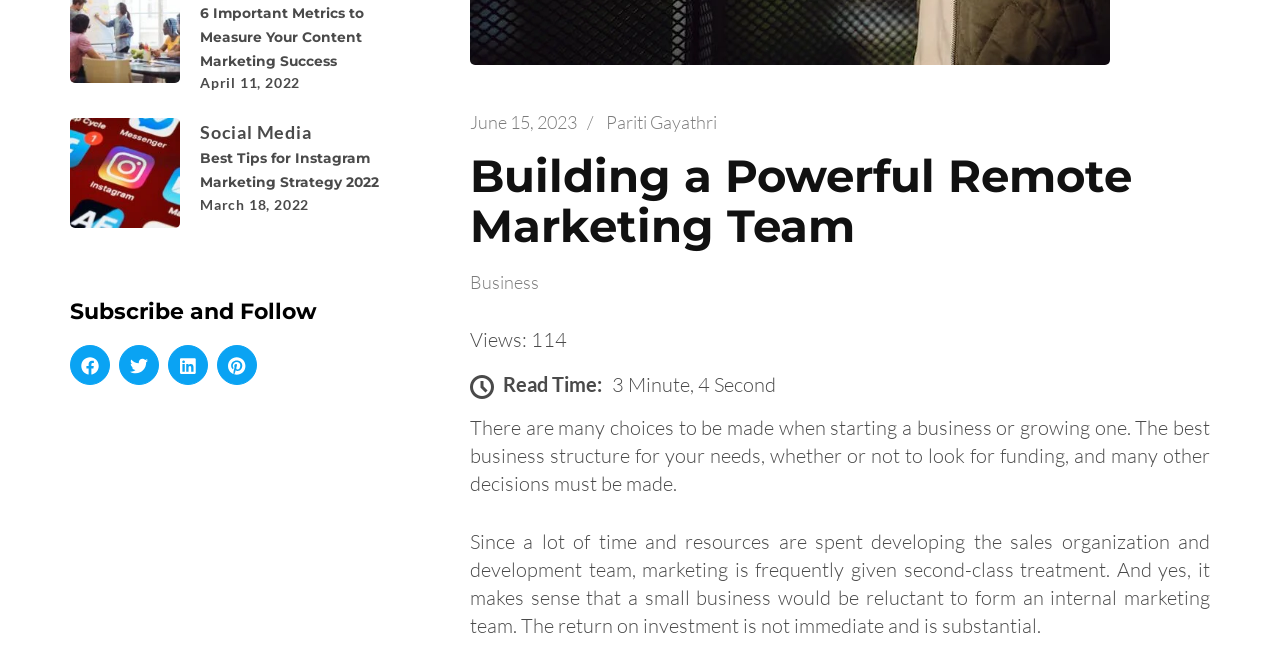Using the element description June 15, 2023June 15, 2023, predict the bounding box coordinates for the UI element. Provide the coordinates in (top-left x, top-left y, bottom-right x, bottom-right y) format with values ranging from 0 to 1.

[0.367, 0.169, 0.451, 0.203]